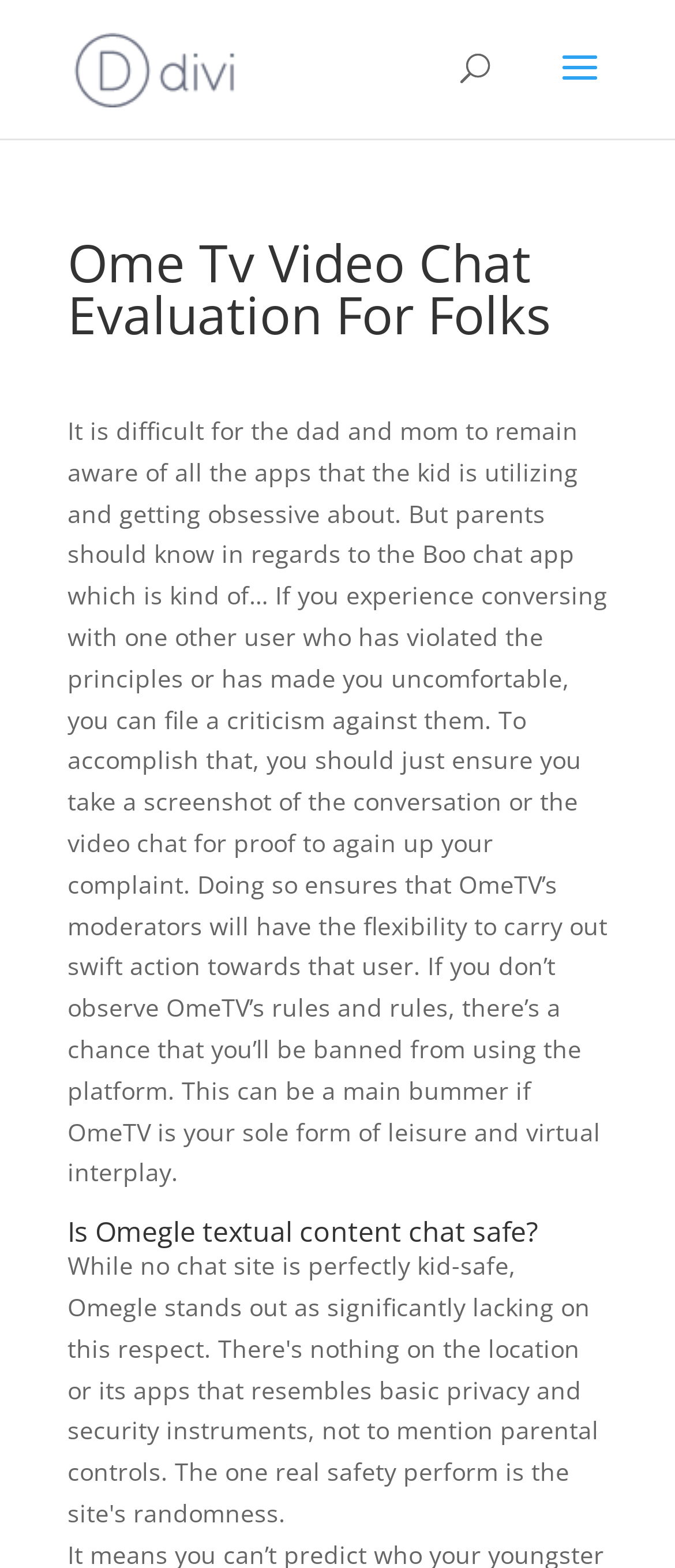Find the bounding box coordinates for the HTML element specified by: "alt="Revolution Global TV"".

[0.11, 0.032, 0.349, 0.053]